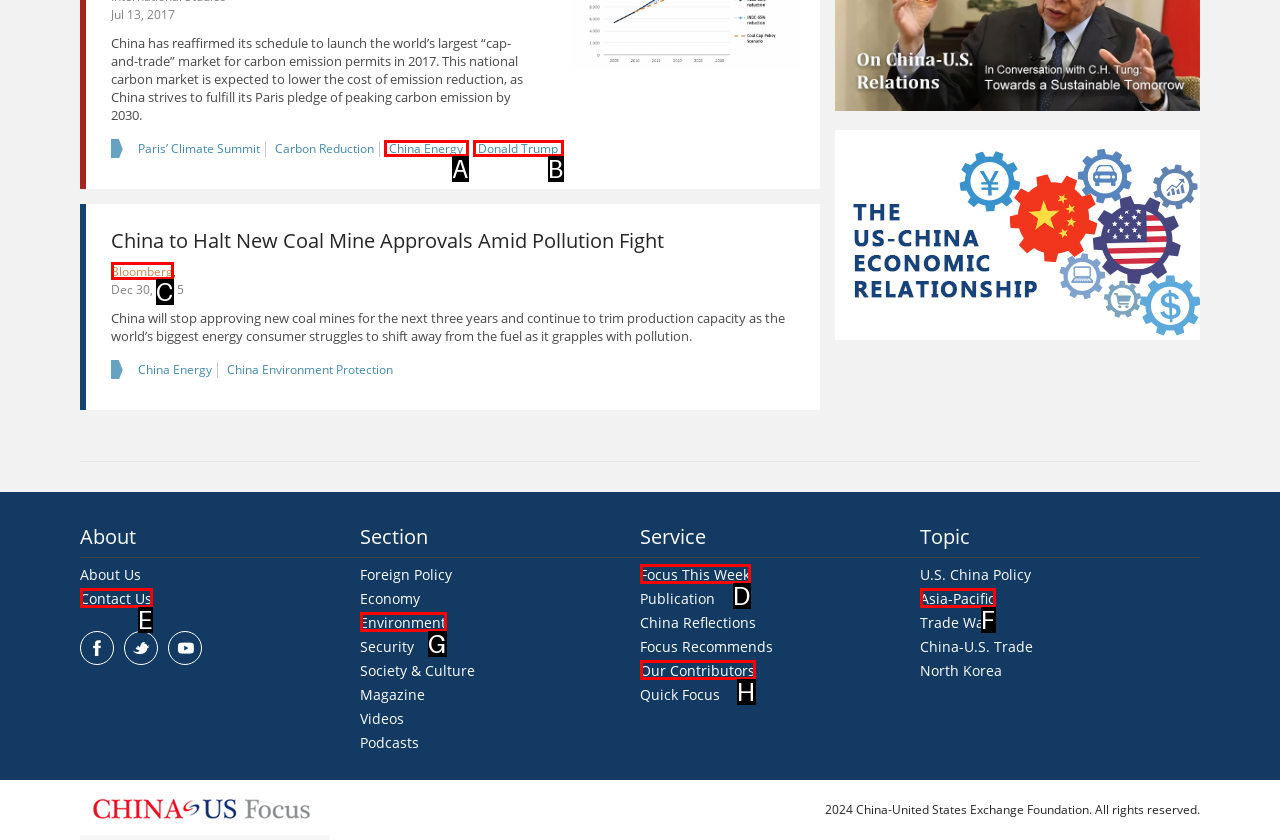Select the HTML element to finish the task: Learn about China's energy policy Reply with the letter of the correct option.

A